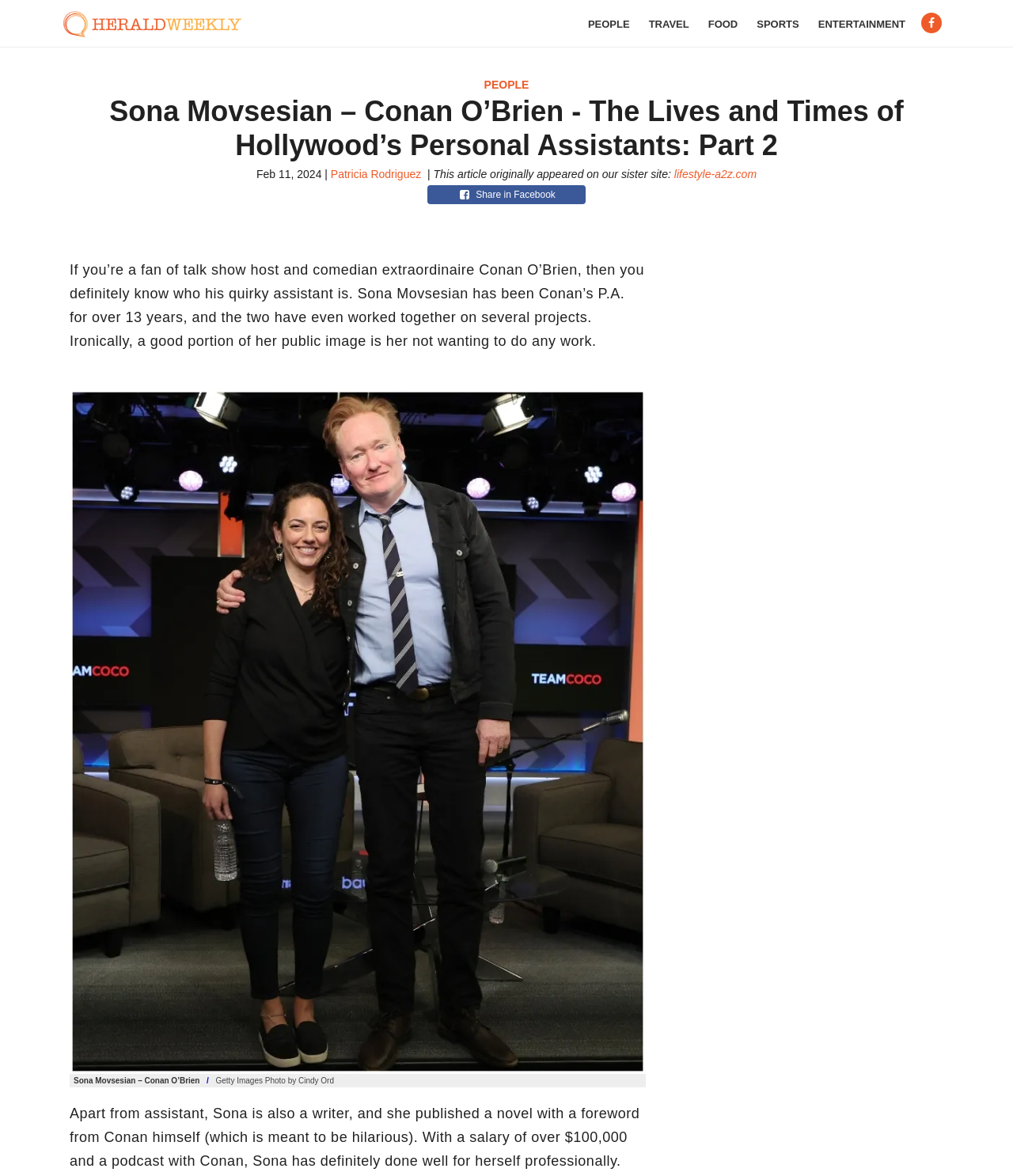Extract the heading text from the webpage.

Sona Movsesian – Conan O’Brien - The Lives and Times of Hollywood’s Personal Assistants: Part 2